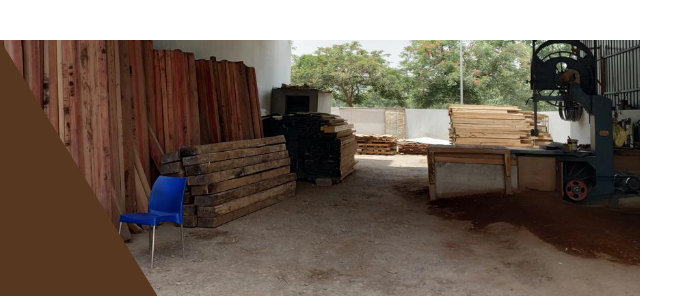Respond to the question below with a concise word or phrase:
What is positioned on the right of the workbench?

A heavy-duty saw machine